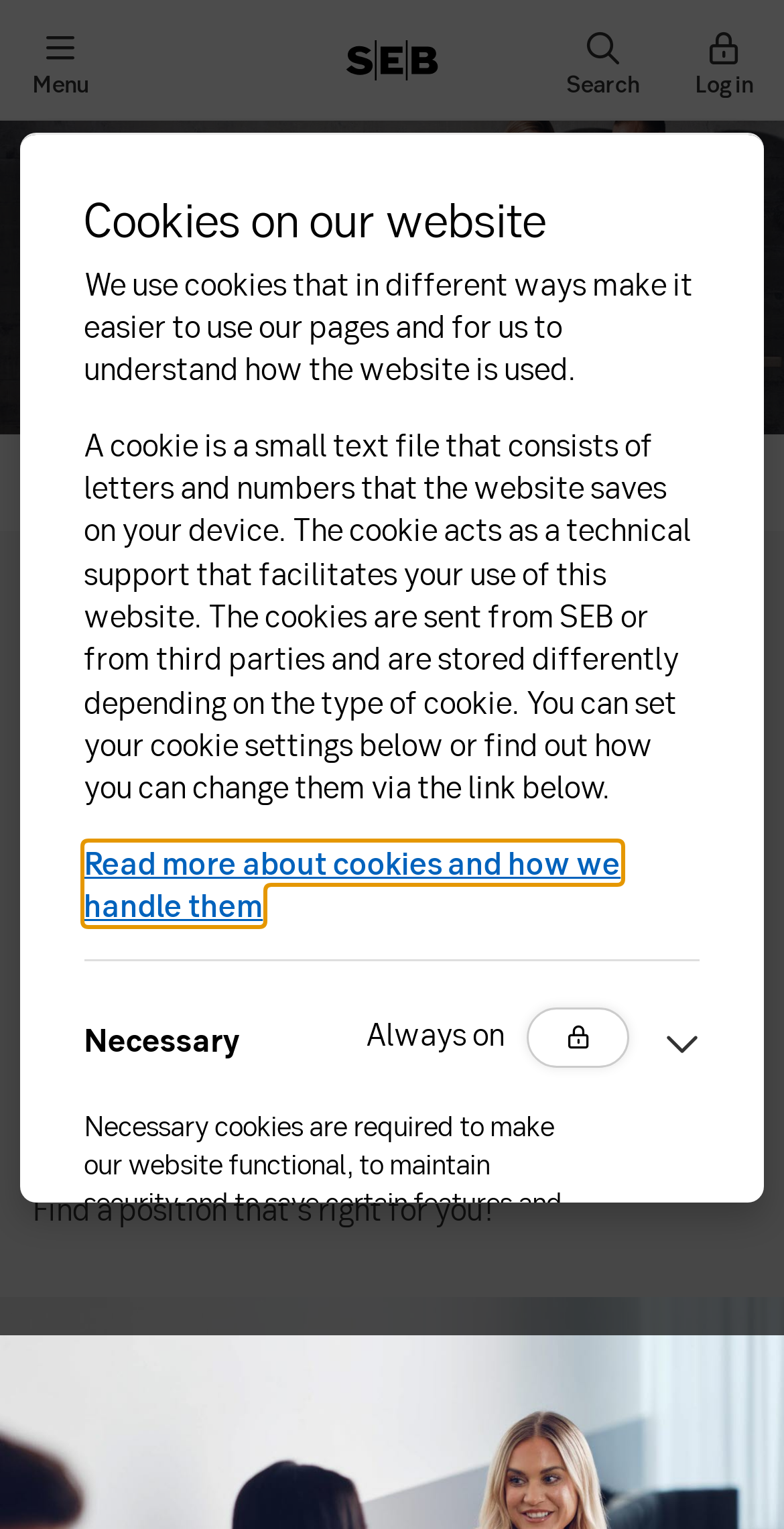Answer this question in one word or a short phrase: What type of content is on this webpage?

Career information